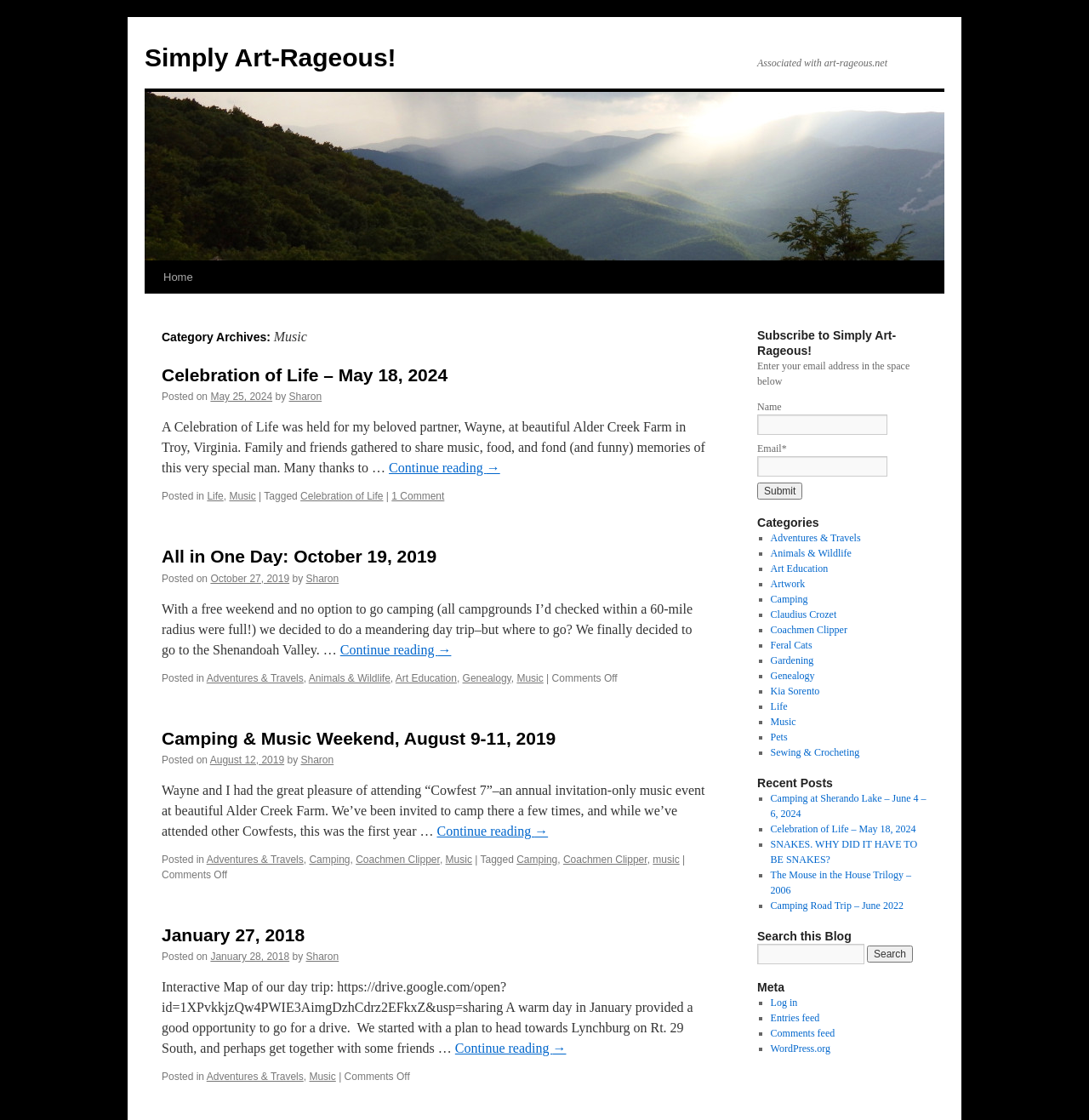Identify the bounding box coordinates of the region that should be clicked to execute the following instruction: "Click on 'Celebration of Life – May 18, 2024'".

[0.148, 0.326, 0.411, 0.343]